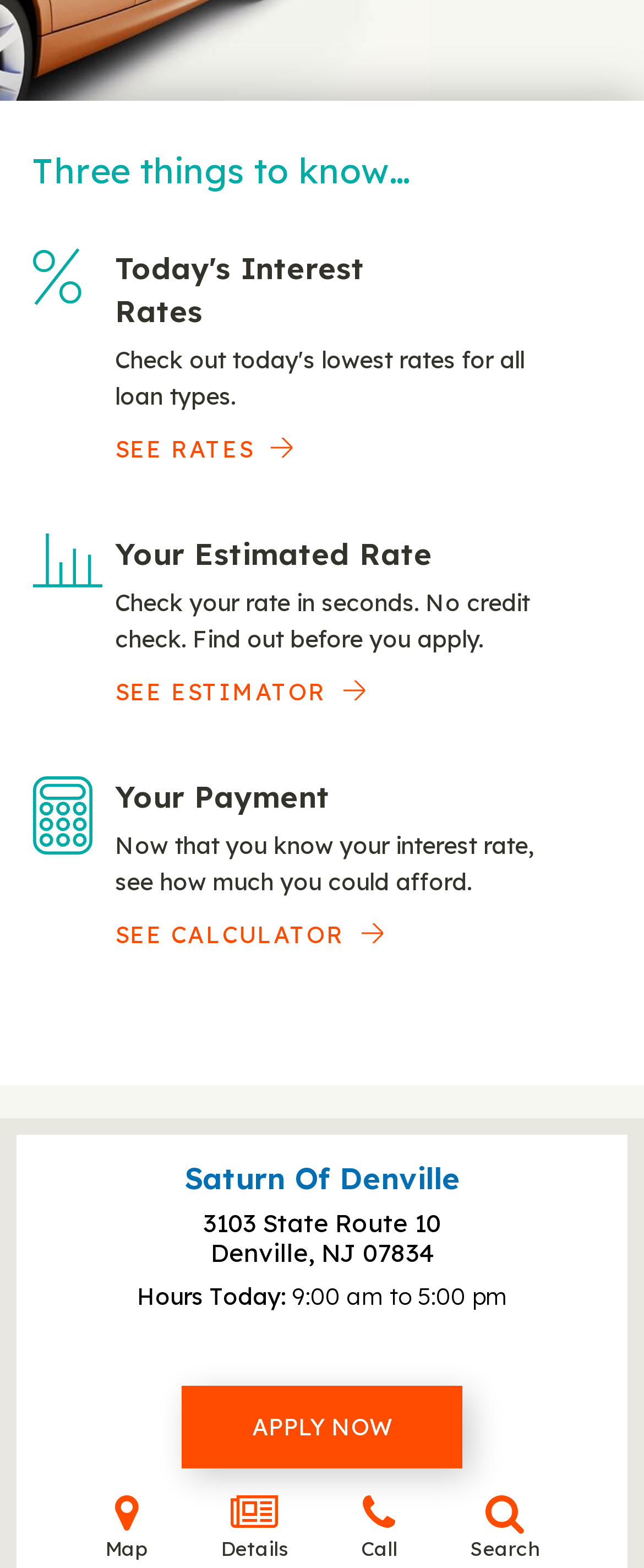Based on the description "Saturn Of Denville", find the bounding box of the specified UI element.

[0.286, 0.739, 0.714, 0.764]